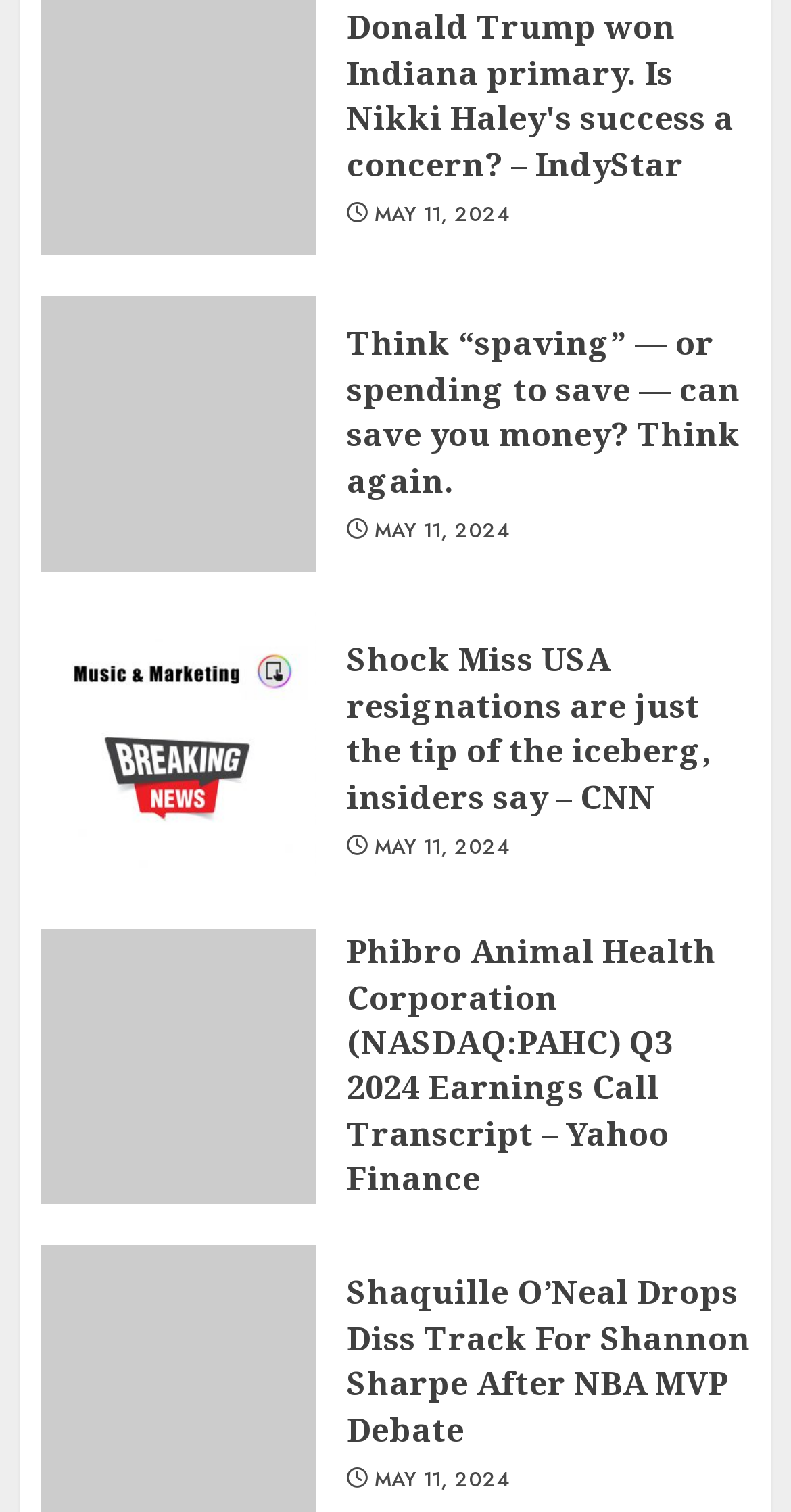Give a short answer to this question using one word or a phrase:
What is the topic of the last news article?

Shaquille O'Neal and Shannon Sharpe